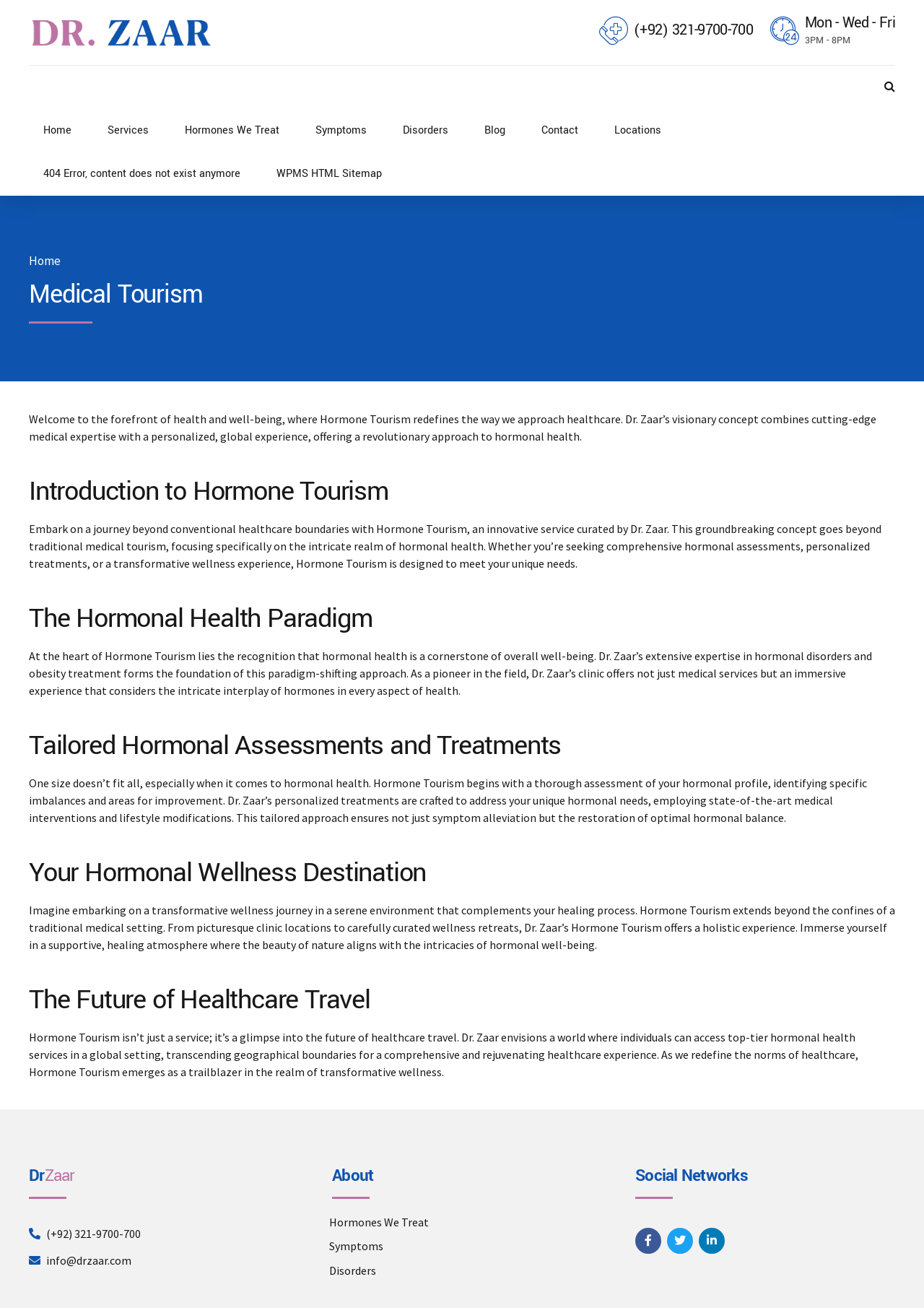Deliver a detailed narrative of the webpage's visual and textual elements.

The webpage is about Medical Tourism, specifically Dr. Zaar's services. At the top left, there is a logo with the text "Dr. Zaar" and an image of the same. Next to it, there is a phone number with a country code (+92) and a link to it. On the top right, there are three links: "Mon - Wed - Fri" and "3PM - 8PM", which seem to be related to office hours, and a Facebook icon.

Below the top section, there is a navigation menu with links to "Home", "Services", "Hormones We Treat", "Symptoms", "Disorders", "Blog", "Contact", and "Locations". The "Locations" link has a sub-link to "Pakistan".

The main content of the webpage is divided into several sections, each with a heading and a paragraph of text. The sections are: "Welcome to the forefront of health and well-being", "Introduction to Hormone Tourism", "The Hormonal Health Paradigm", "Tailored Hormonal Assessments and Treatments", "Your Hormonal Wellness Destination", and "The Future of Healthcare Travel". These sections describe Dr. Zaar's concept of Hormone Tourism, which combines medical expertise with a personalized, global experience.

At the bottom of the page, there are three sections: "DrZaar" with contact information, "About" with links to "Hormones We Treat", "Symptoms", and "Disorders", and "Social Networks" with links to Facebook, Twitter, and Instagram.